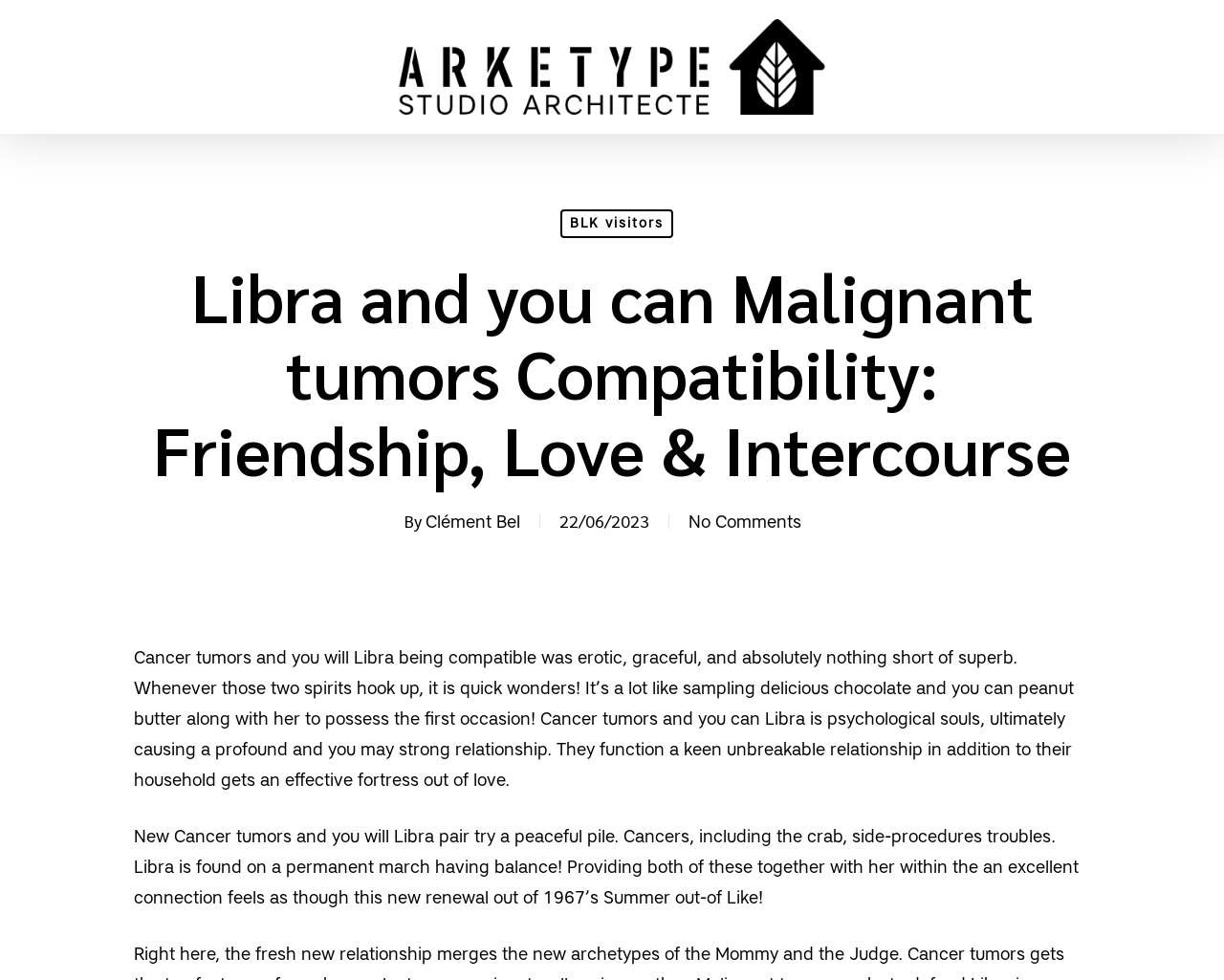Determine the bounding box coordinates of the clickable area required to perform the following instruction: "go to L’agence page". The coordinates should be represented as four float numbers between 0 and 1: [left, top, right, bottom].

[0.063, 0.056, 0.123, 0.081]